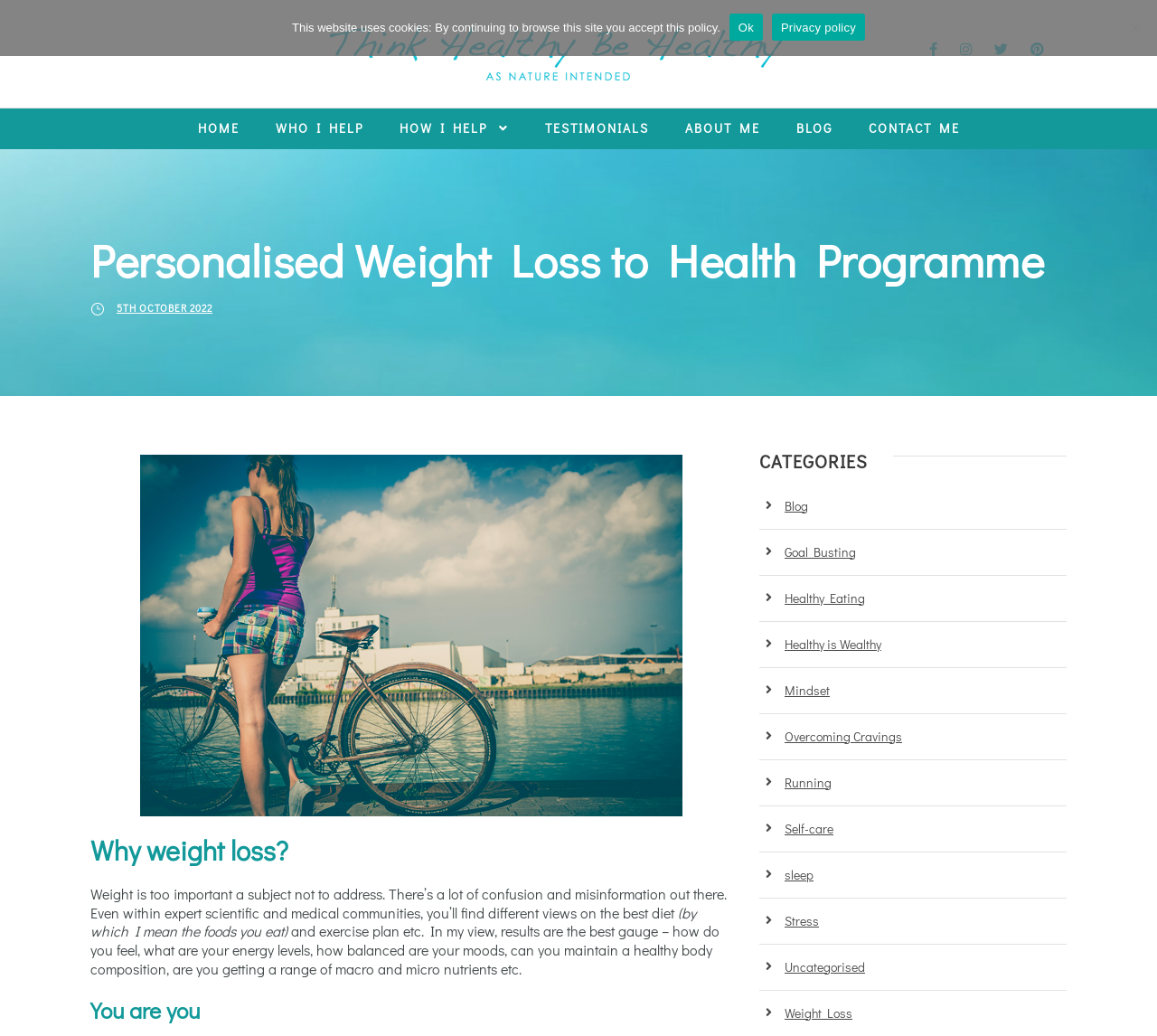Find the bounding box coordinates of the clickable area that will achieve the following instruction: "Learn about the author".

[0.592, 0.113, 0.657, 0.143]